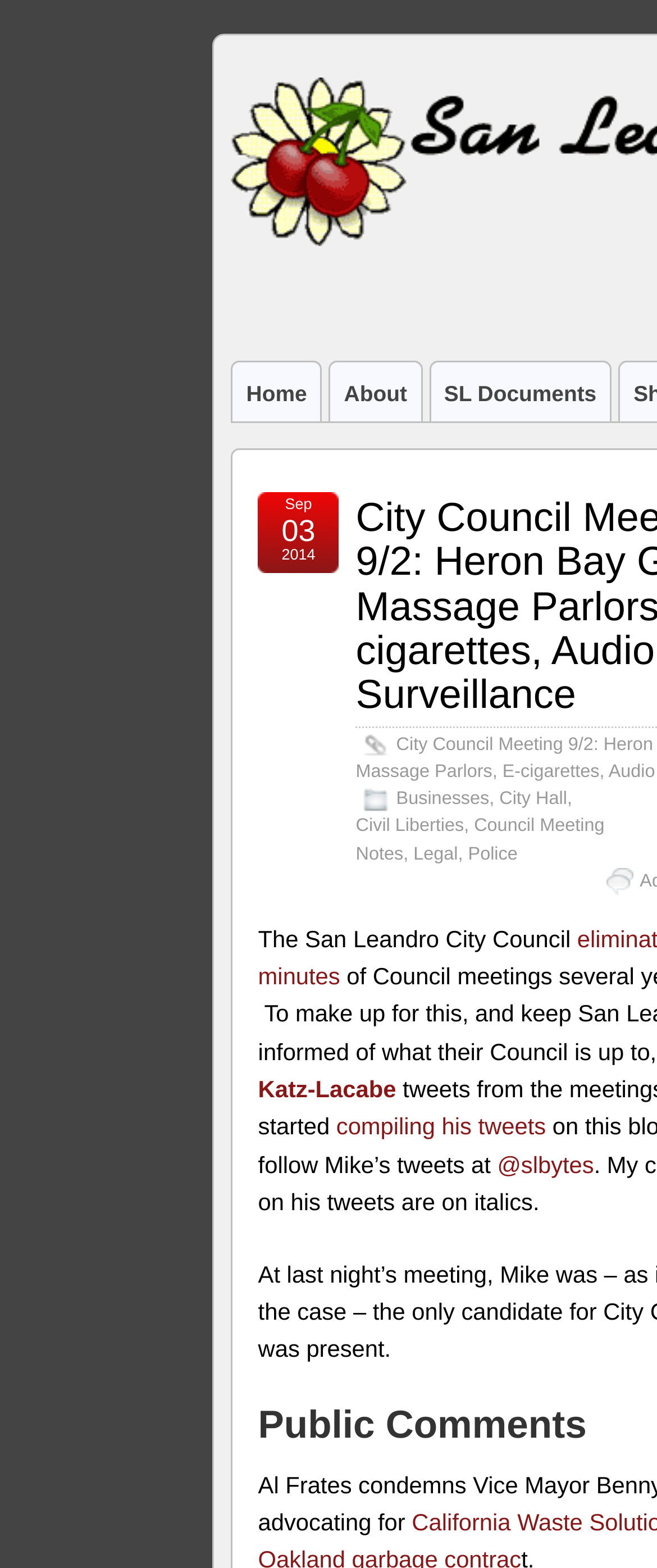Provide the bounding box coordinates of the UI element that matches the description: "compiling his tweets".

[0.512, 0.71, 0.831, 0.727]